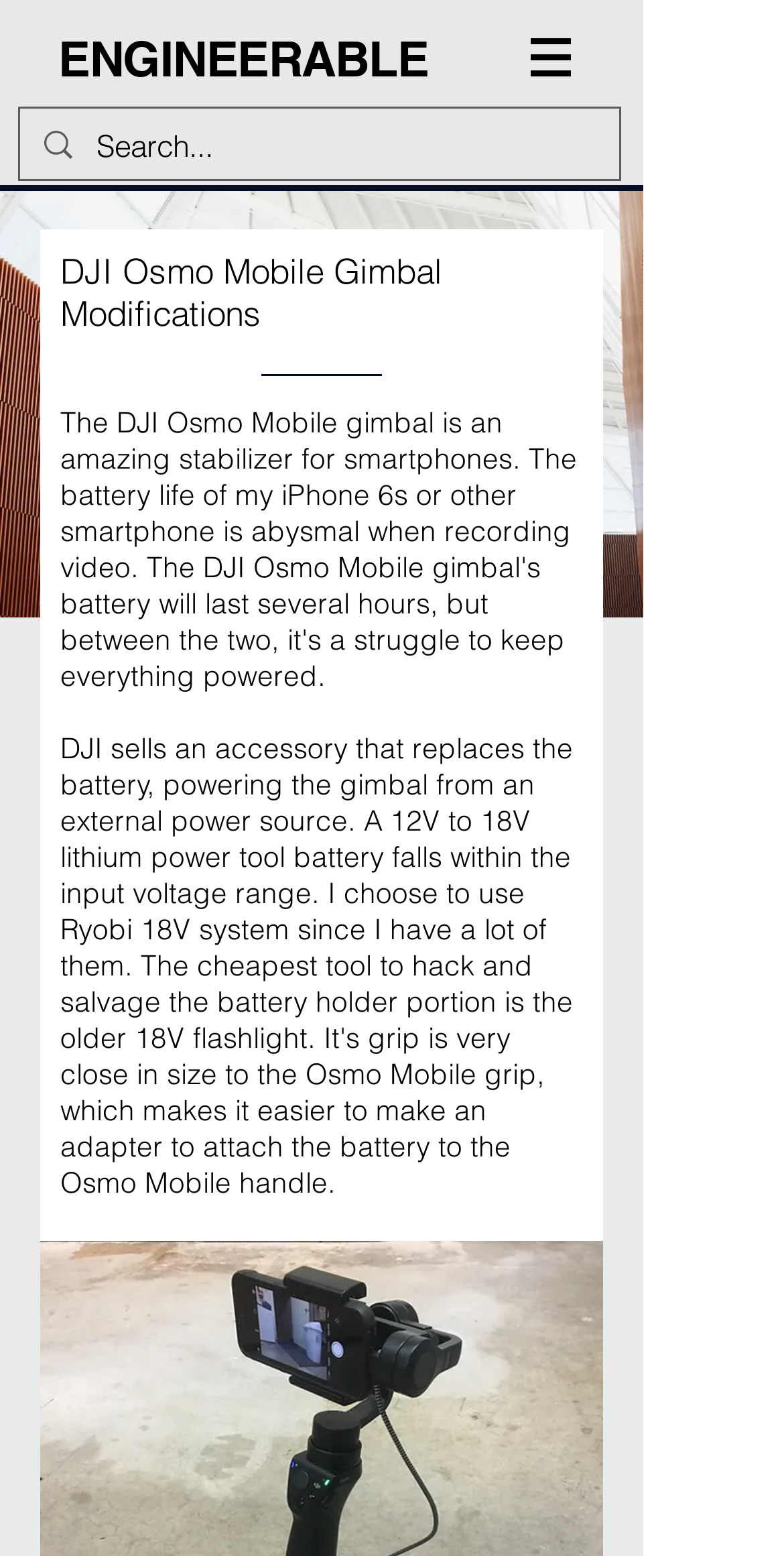Determine the bounding box of the UI element mentioned here: "Blogg". The coordinates must be in the format [left, top, right, bottom] with values ranging from 0 to 1.

None